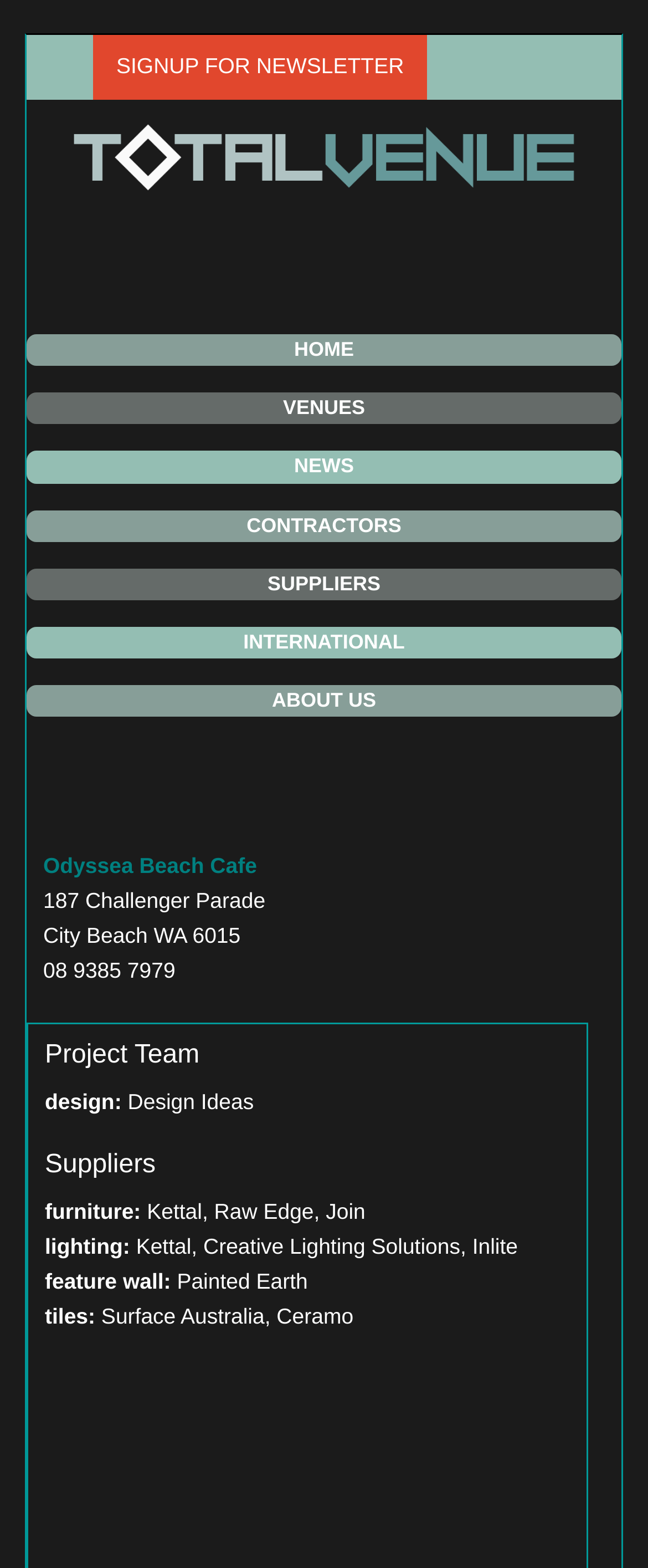What is the address of the beach cafe?
Based on the screenshot, provide a one-word or short-phrase response.

187 Challenger Parade, City Beach WA 6015